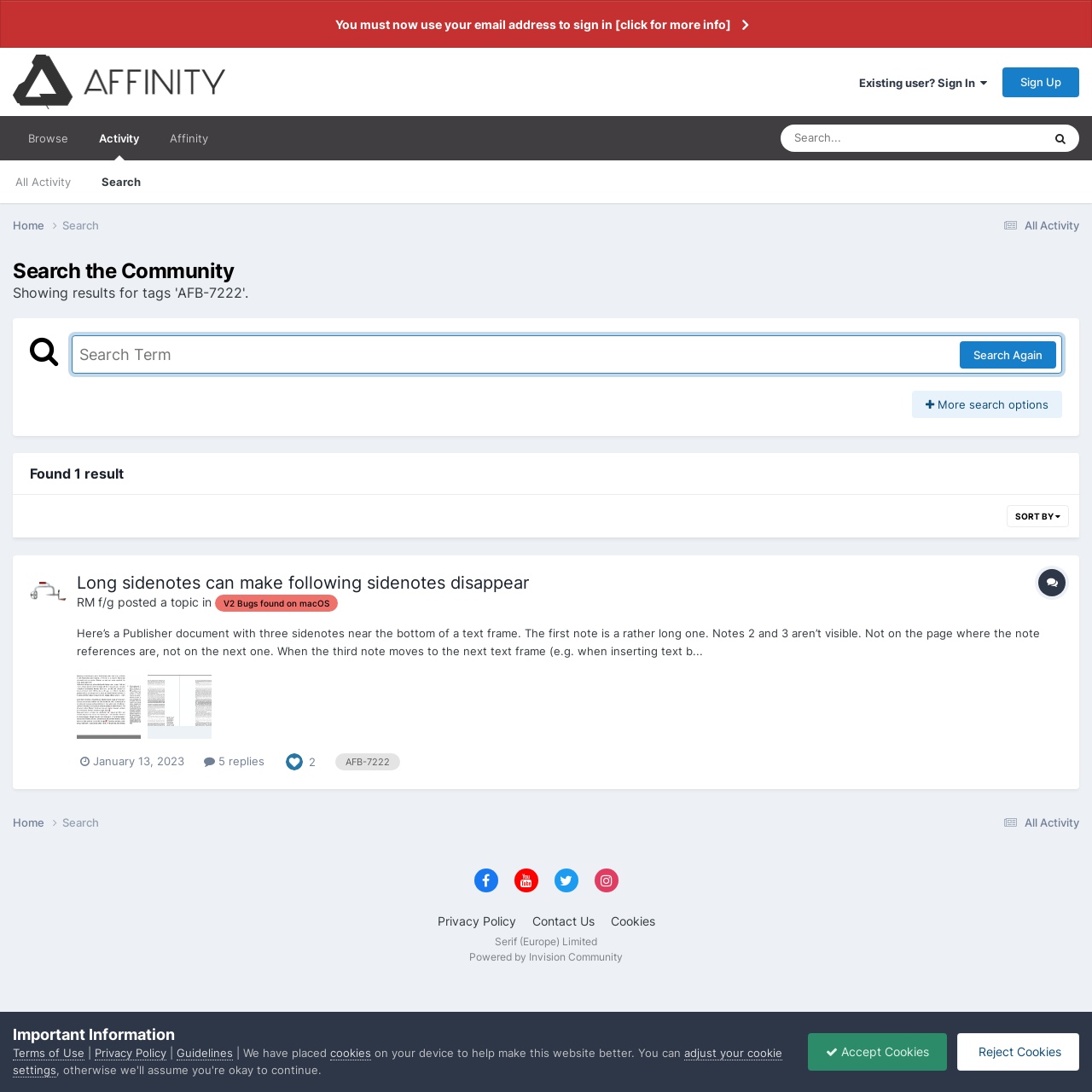Find the bounding box coordinates for the area you need to click to carry out the instruction: "View all activity". The coordinates should be four float numbers between 0 and 1, indicated as [left, top, right, bottom].

[0.914, 0.2, 0.988, 0.212]